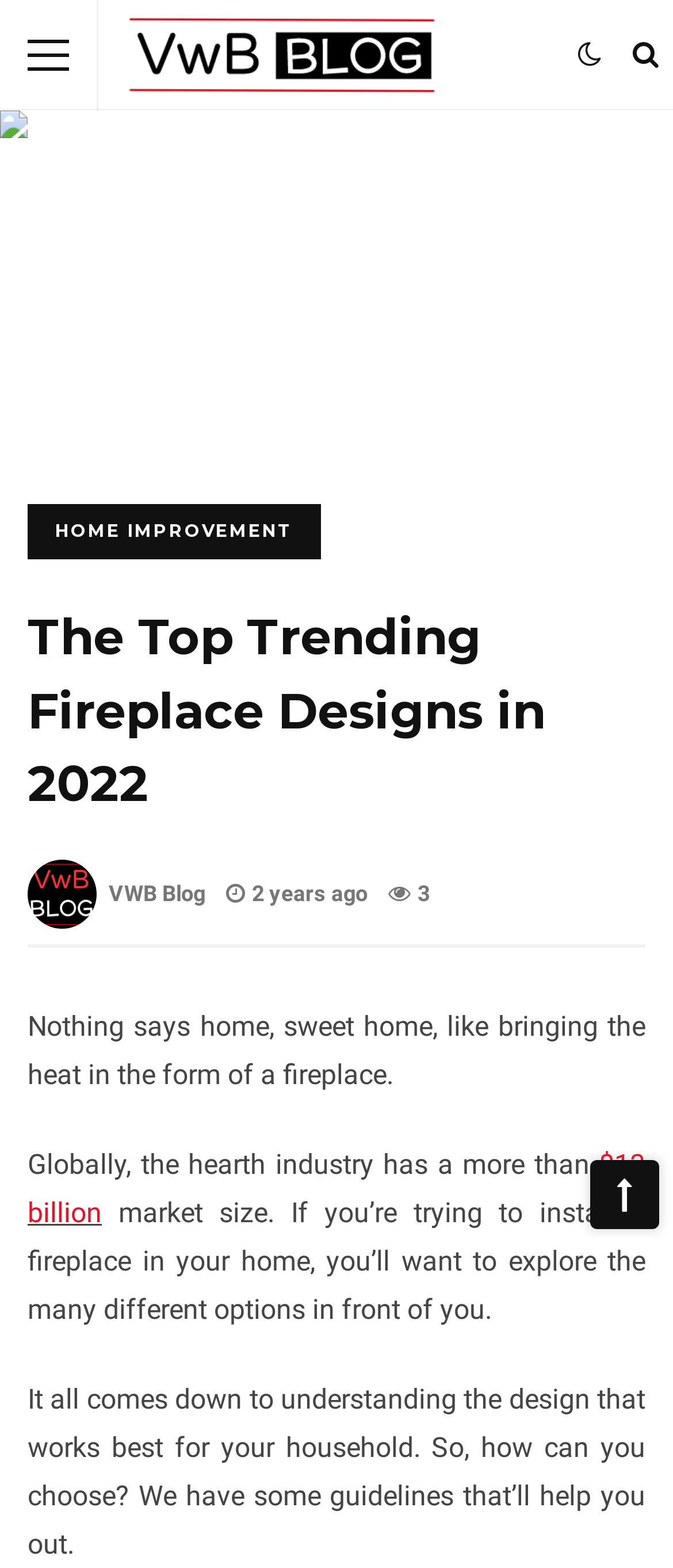Detail the various sections and features present on the webpage.

The webpage is about fireplace designs, specifically focusing on the top trending ones in 2022. At the top-right corner, there is a "Scroll To Top" button, and next to it, a "MENU" button. Below these buttons, there is a link to "VWB Blog" accompanied by an image of the blog's logo. 

On the top-left side, there is a large image of a fireplace, taking up almost the entire width of the page. Below this image, there is a heading that reads "The Top Trending Fireplace Designs in 2022". 

To the left of the heading, there is a link to "HOME IMPROVEMENT" and another link to "VWB Blog". Below these links, there is a text that reads "2 years ago" and a number "3". 

The main content of the webpage starts with a paragraph that says "Nothing says home, sweet home, like bringing the heat in the form of a fireplace." This is followed by another paragraph that discusses the global market size of the hearth industry, mentioning a figure of $13 billion. 

The text continues to explain the importance of choosing the right fireplace design for one's household, and the webpage promises to provide guidelines to help with this decision.